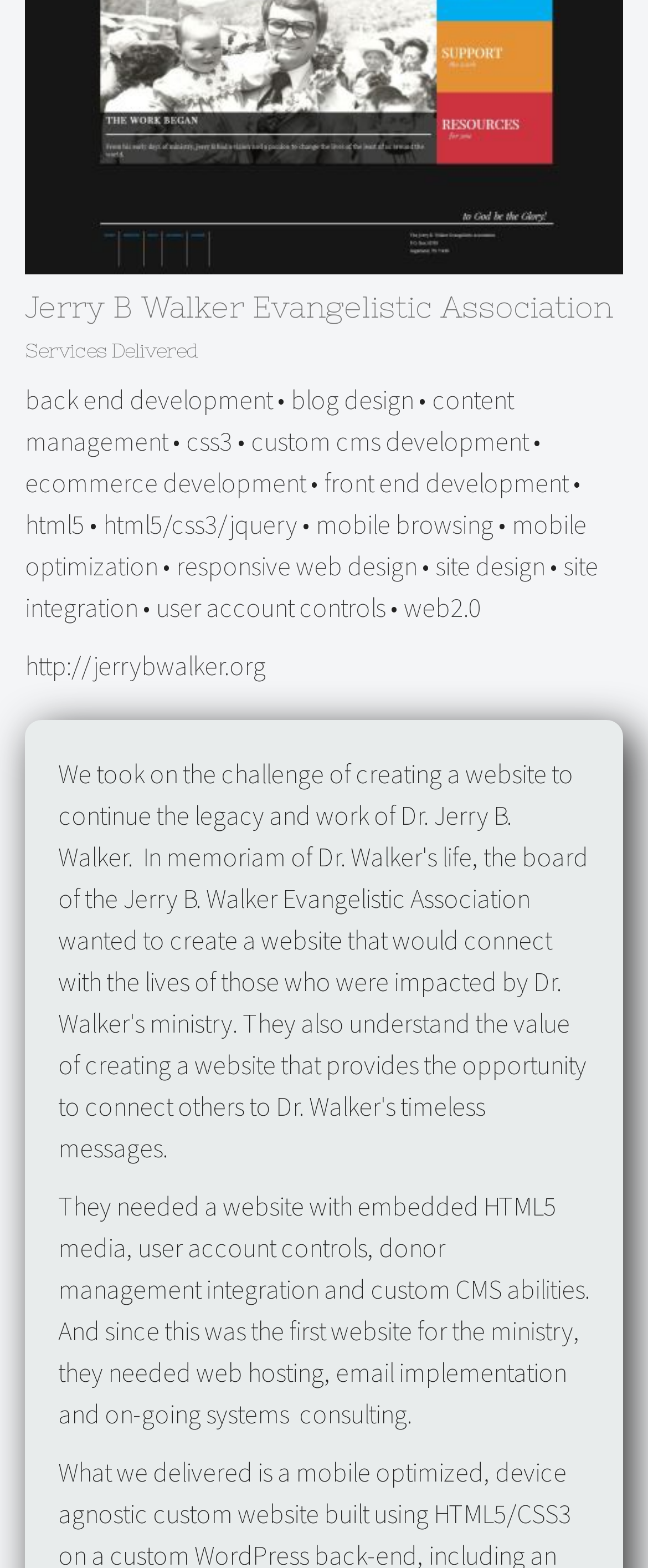Find the bounding box of the web element that fits this description: "View All".

None